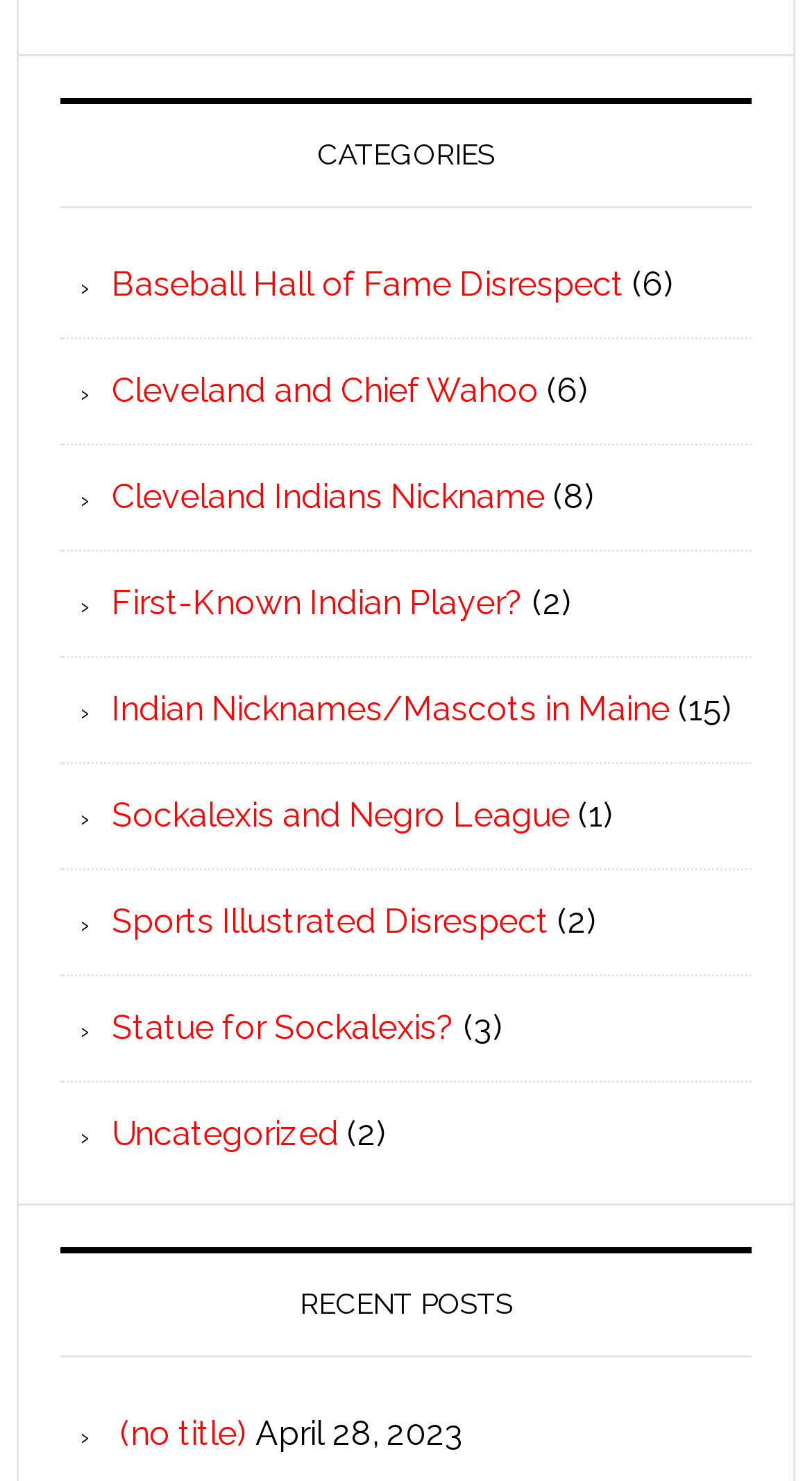Using the format (top-left x, top-left y, bottom-right x, bottom-right y), provide the bounding box coordinates for the described UI element. All values should be floating point numbers between 0 and 1: Sockalexis and Negro League

[0.138, 0.537, 0.702, 0.564]